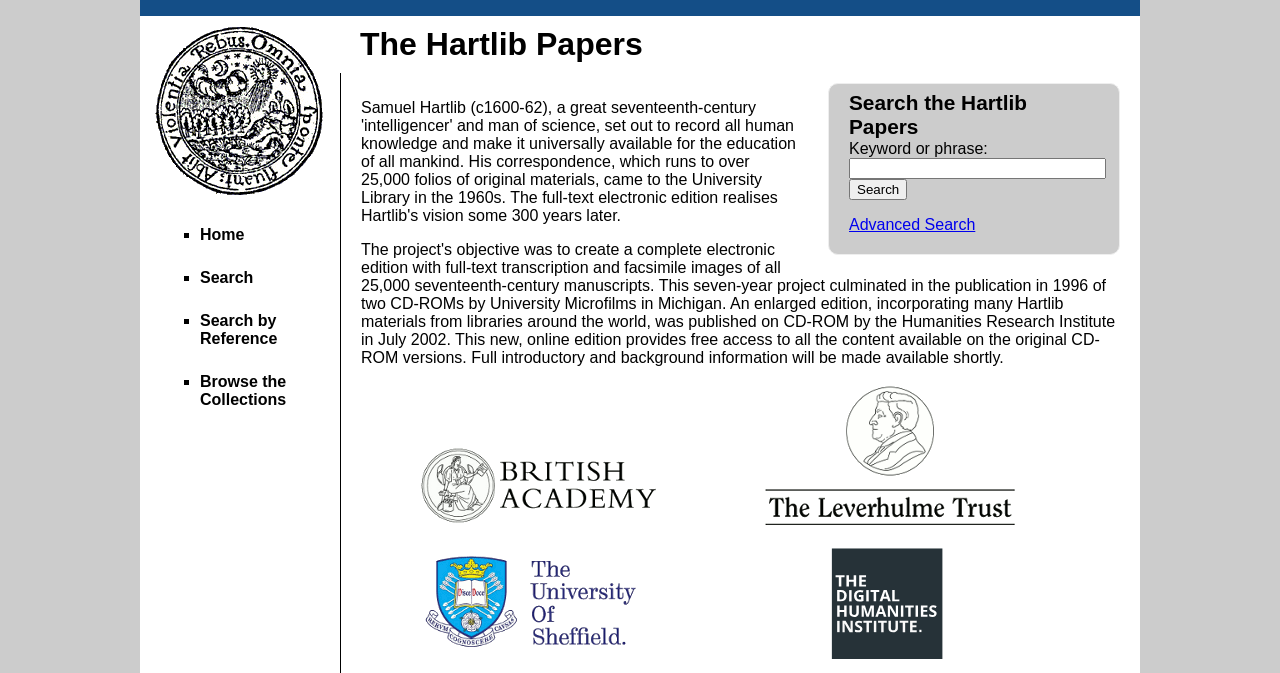Using the provided description: "Advanced Search", find the bounding box coordinates of the corresponding UI element. The output should be four float numbers between 0 and 1, in the format [left, top, right, bottom].

[0.663, 0.321, 0.762, 0.346]